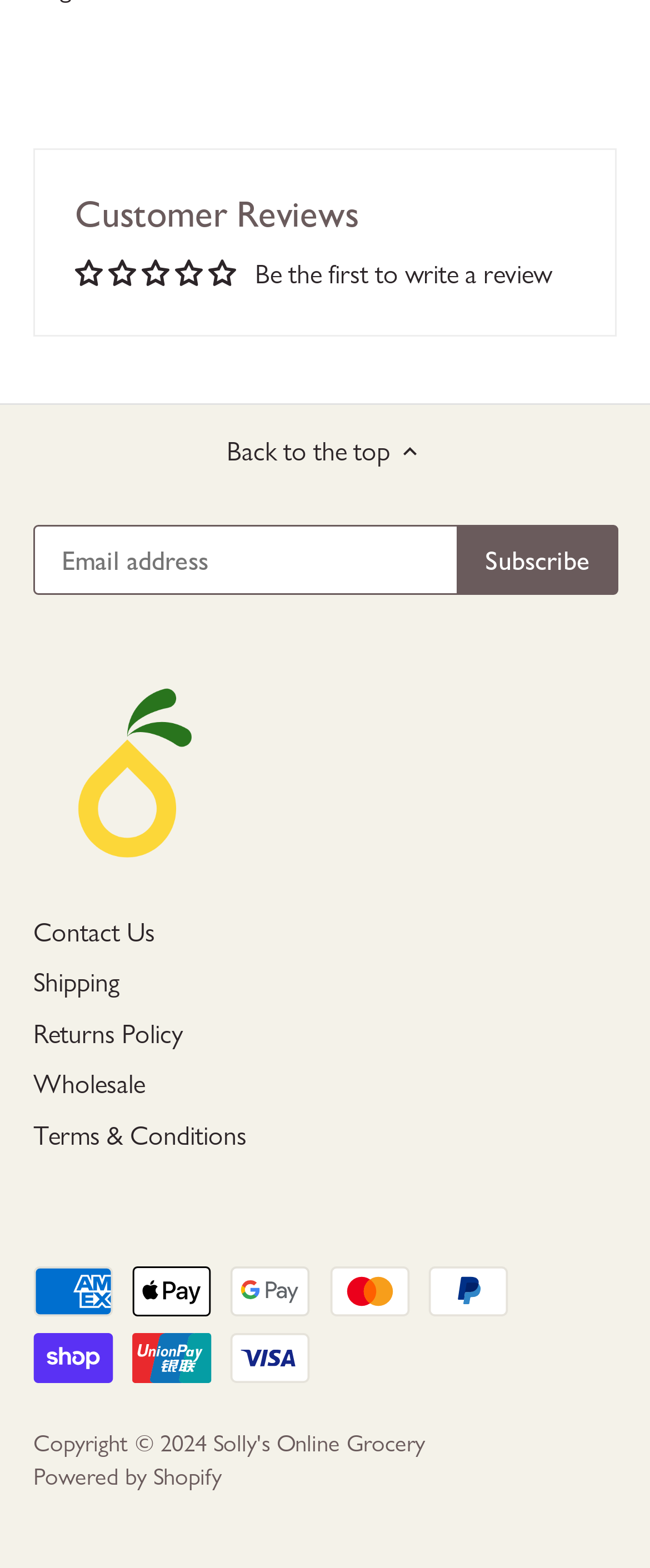Identify the bounding box coordinates of the clickable region necessary to fulfill the following instruction: "Enter email address". The bounding box coordinates should be four float numbers between 0 and 1, i.e., [left, top, right, bottom].

[0.054, 0.336, 0.946, 0.379]